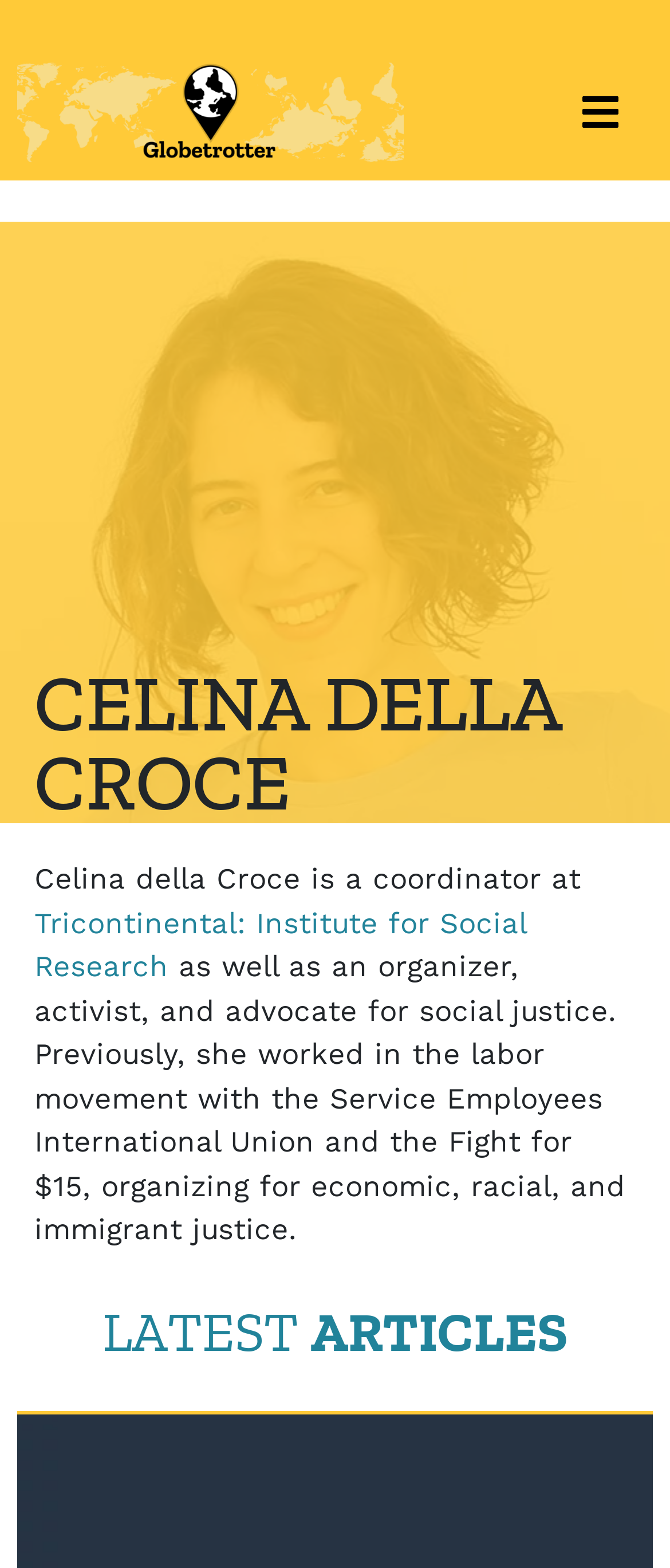What is the name of the organization Celina worked with previously?
Refer to the image and offer an in-depth and detailed answer to the question.

According to the webpage, Celina della Croce worked in the labor movement with the Service Employees International Union and the Fight for $15, organizing for economic, racial, and immigrant justice.